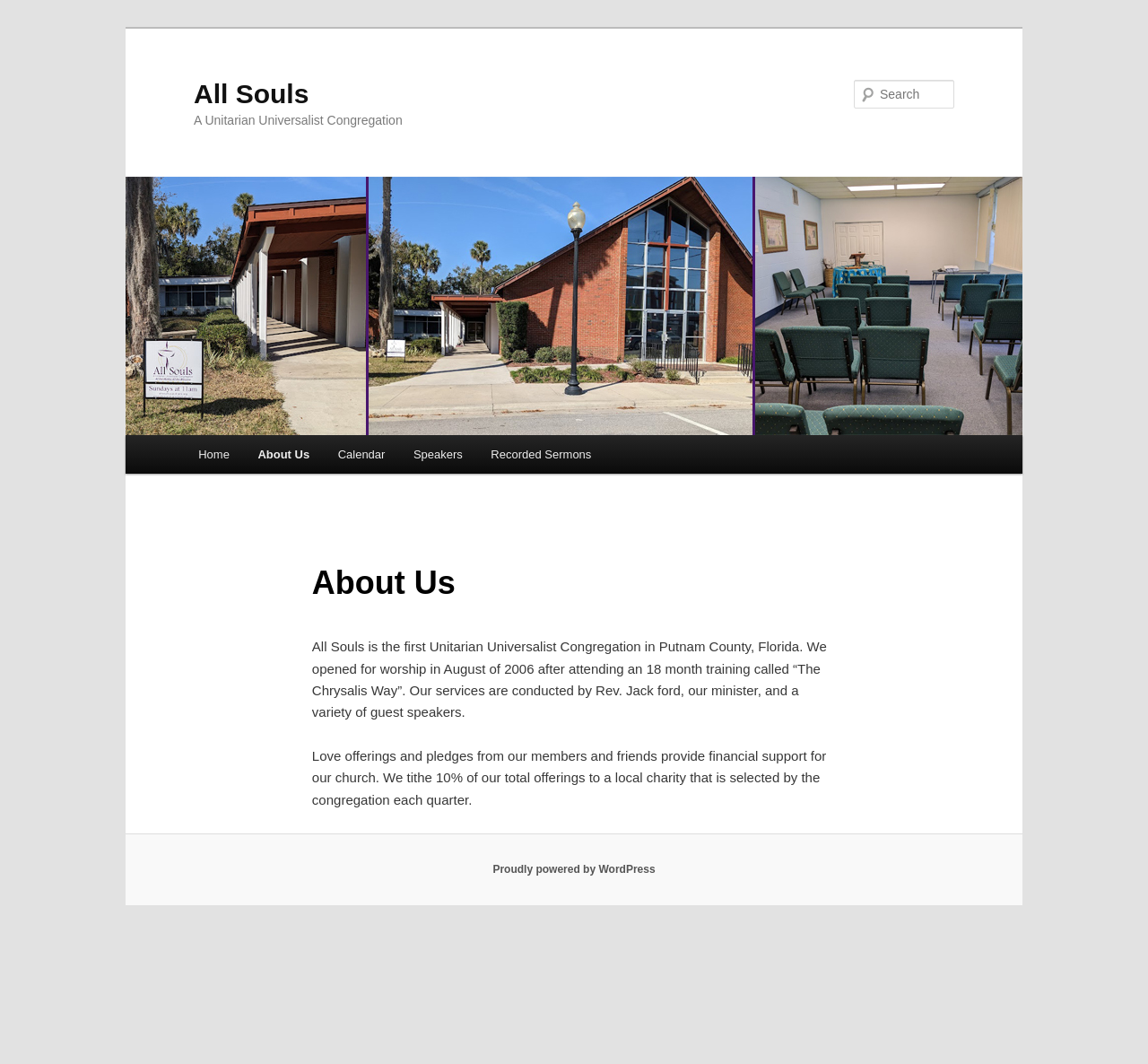Using the webpage screenshot, locate the HTML element that fits the following description and provide its bounding box: "About Us".

[0.212, 0.409, 0.282, 0.445]